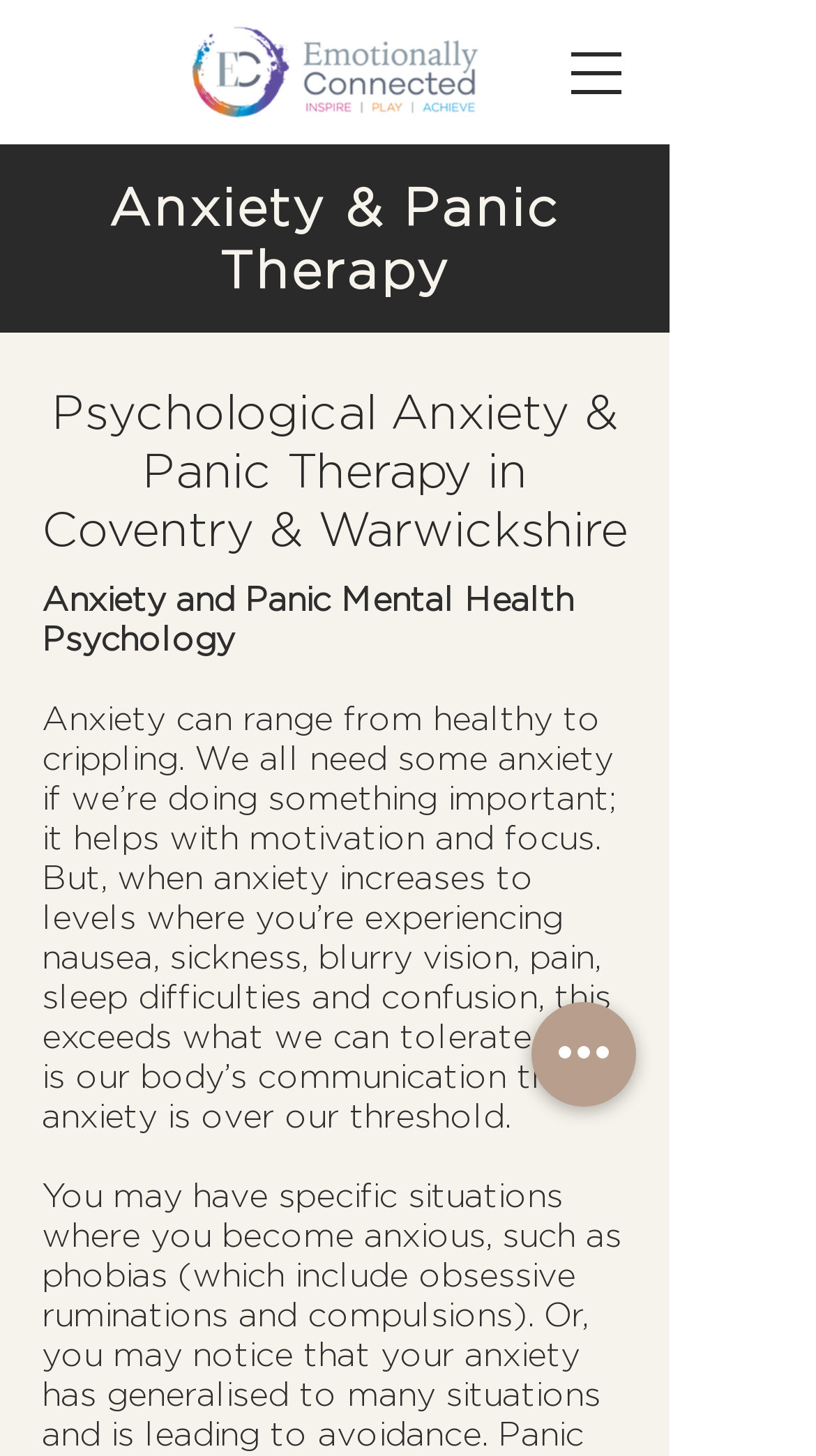Find the headline of the webpage and generate its text content.

Anxiety & Panic Therapy